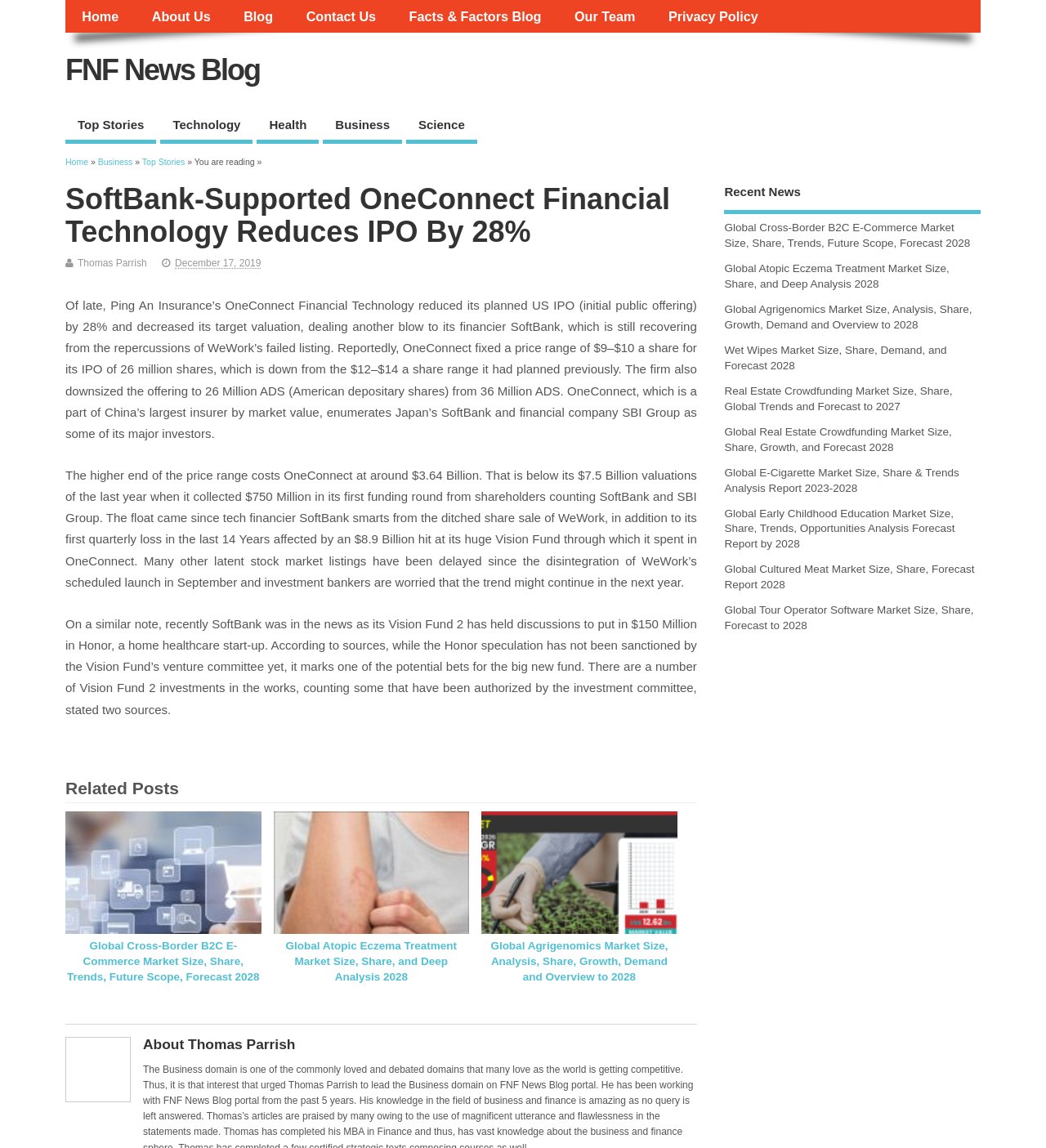Please specify the bounding box coordinates of the clickable region to carry out the following instruction: "Check the 'Recent News'". The coordinates should be four float numbers between 0 and 1, in the format [left, top, right, bottom].

[0.693, 0.16, 0.938, 0.186]